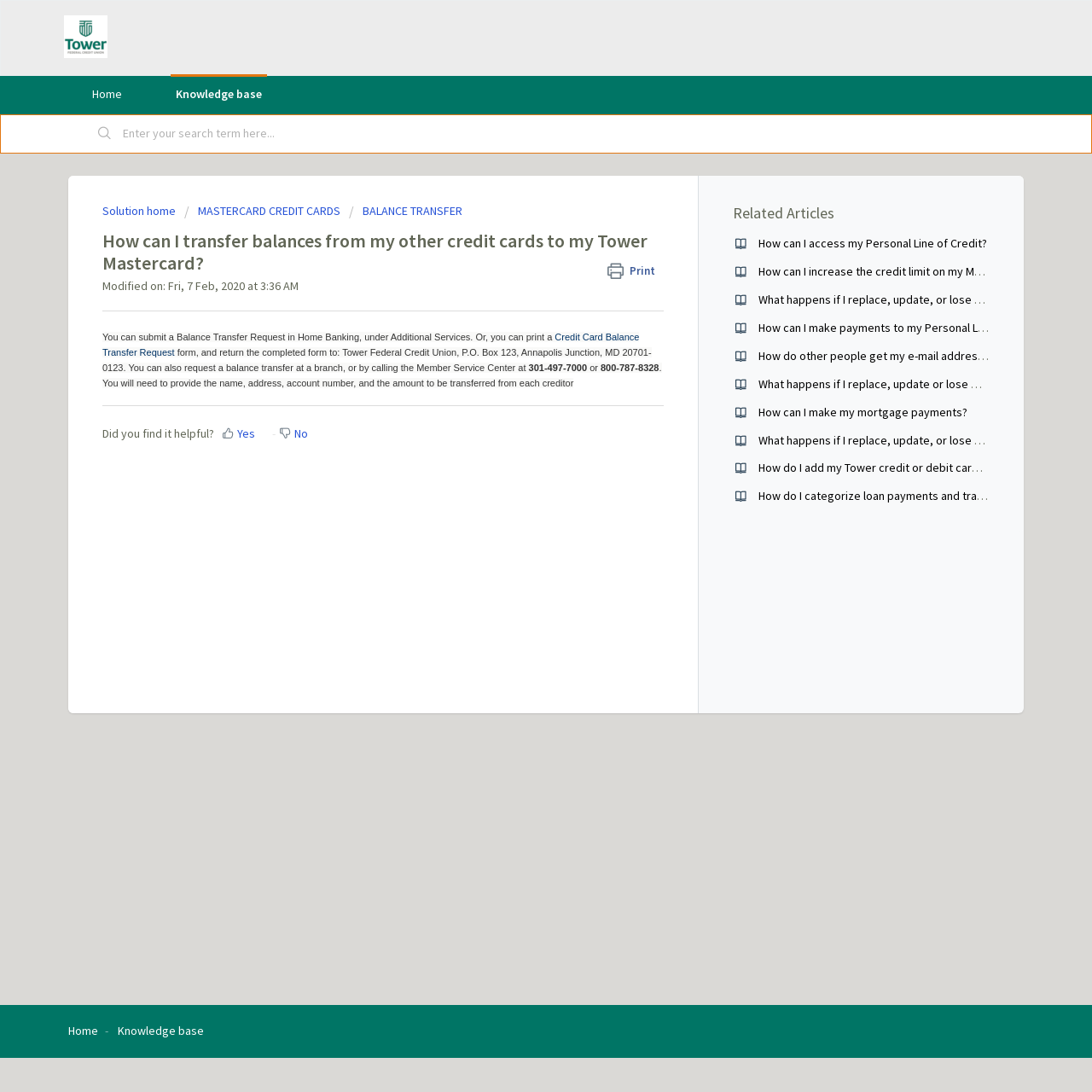Please determine the bounding box coordinates of the element's region to click in order to carry out the following instruction: "Print the page". The coordinates should be four float numbers between 0 and 1, i.e., [left, top, right, bottom].

[0.556, 0.238, 0.608, 0.258]